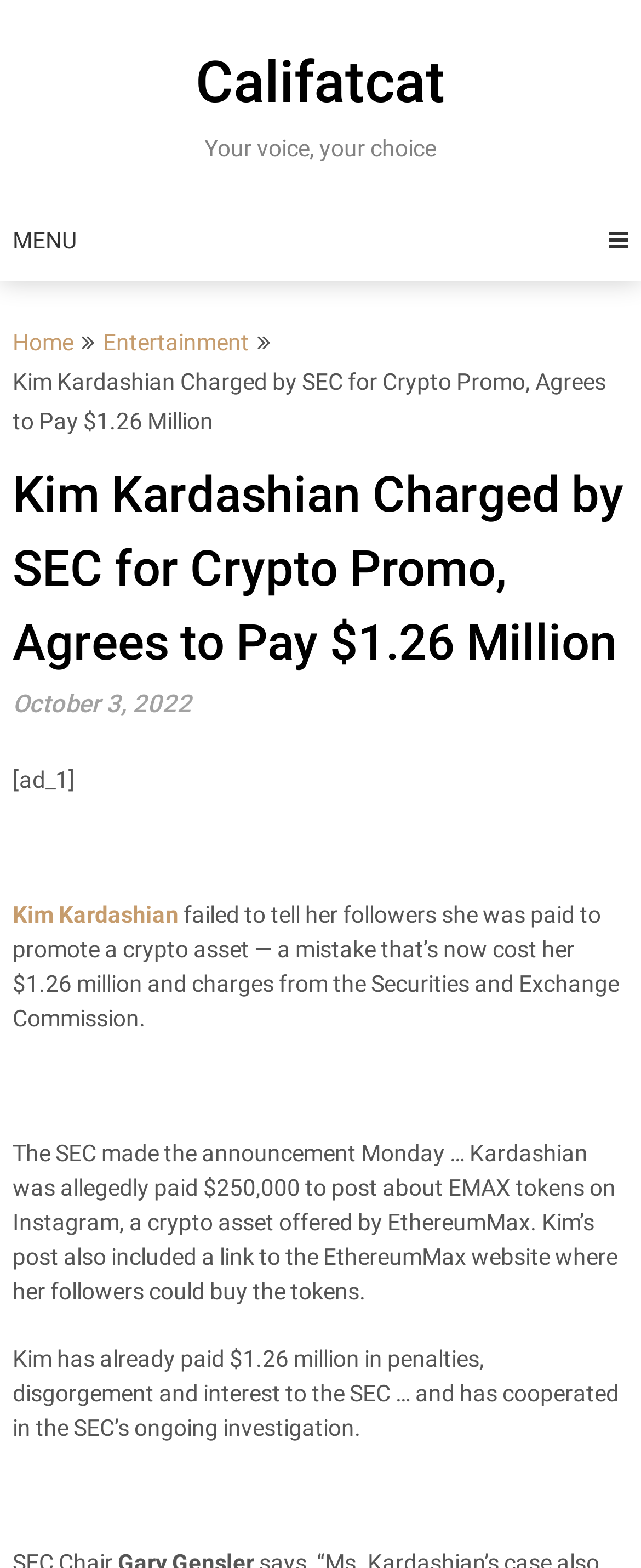Based on the element description Kim Kardashian, identify the bounding box of the UI element in the given webpage screenshot. The coordinates should be in the format (top-left x, top-left y, bottom-right x, bottom-right y) and must be between 0 and 1.

[0.02, 0.575, 0.279, 0.592]